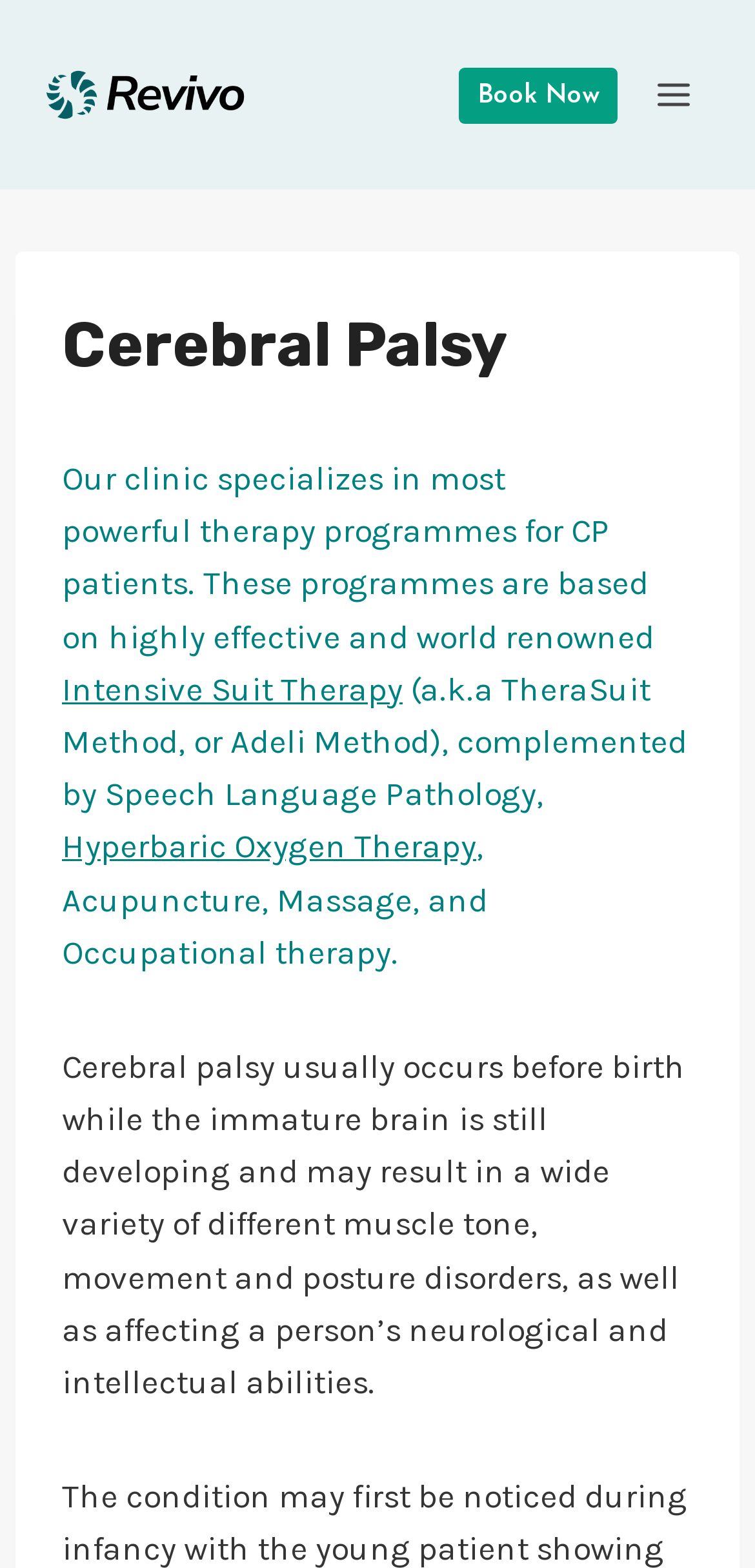Answer with a single word or phrase: 
What is the effect of Cerebral Palsy on a person?

Muscle tone, movement, and posture disorders